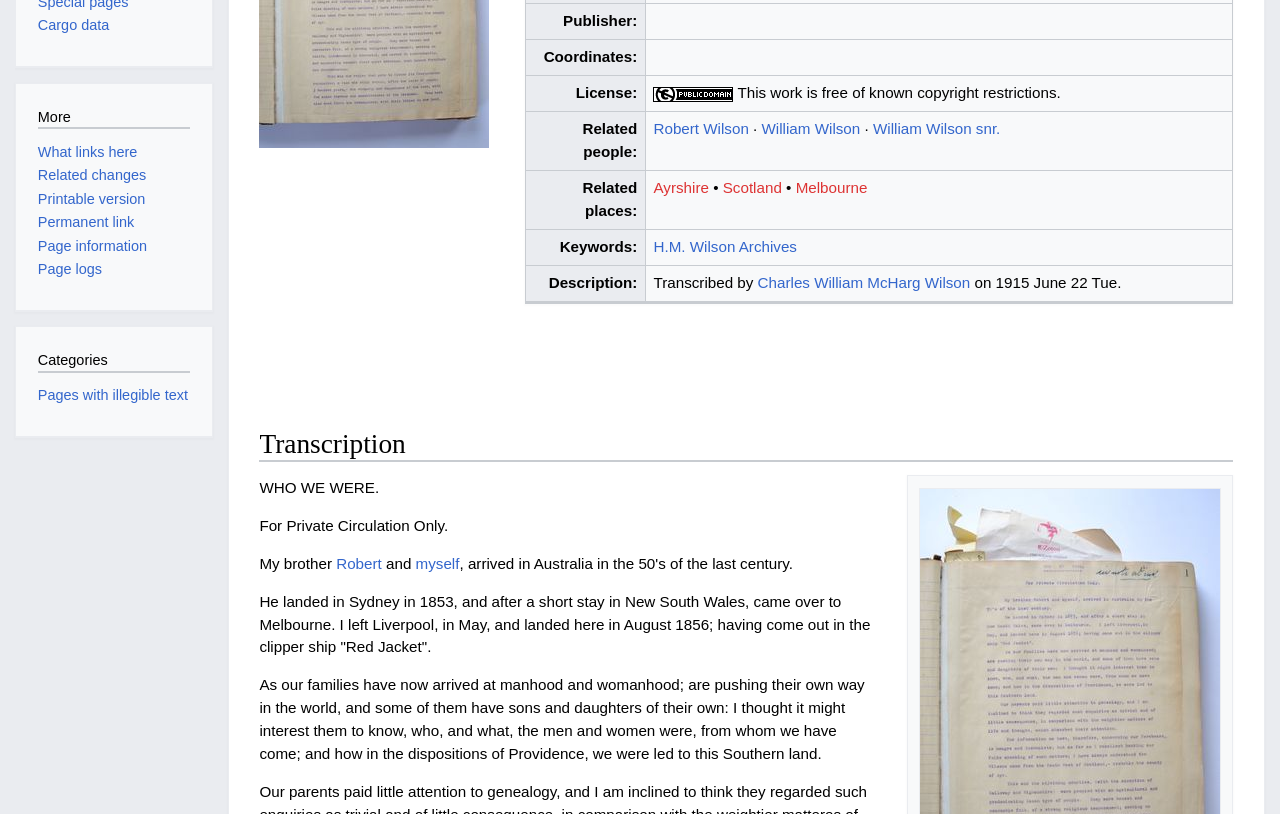Determine the bounding box of the UI component based on this description: "Related changes". The bounding box coordinates should be four float values between 0 and 1, i.e., [left, top, right, bottom].

[0.03, 0.205, 0.114, 0.225]